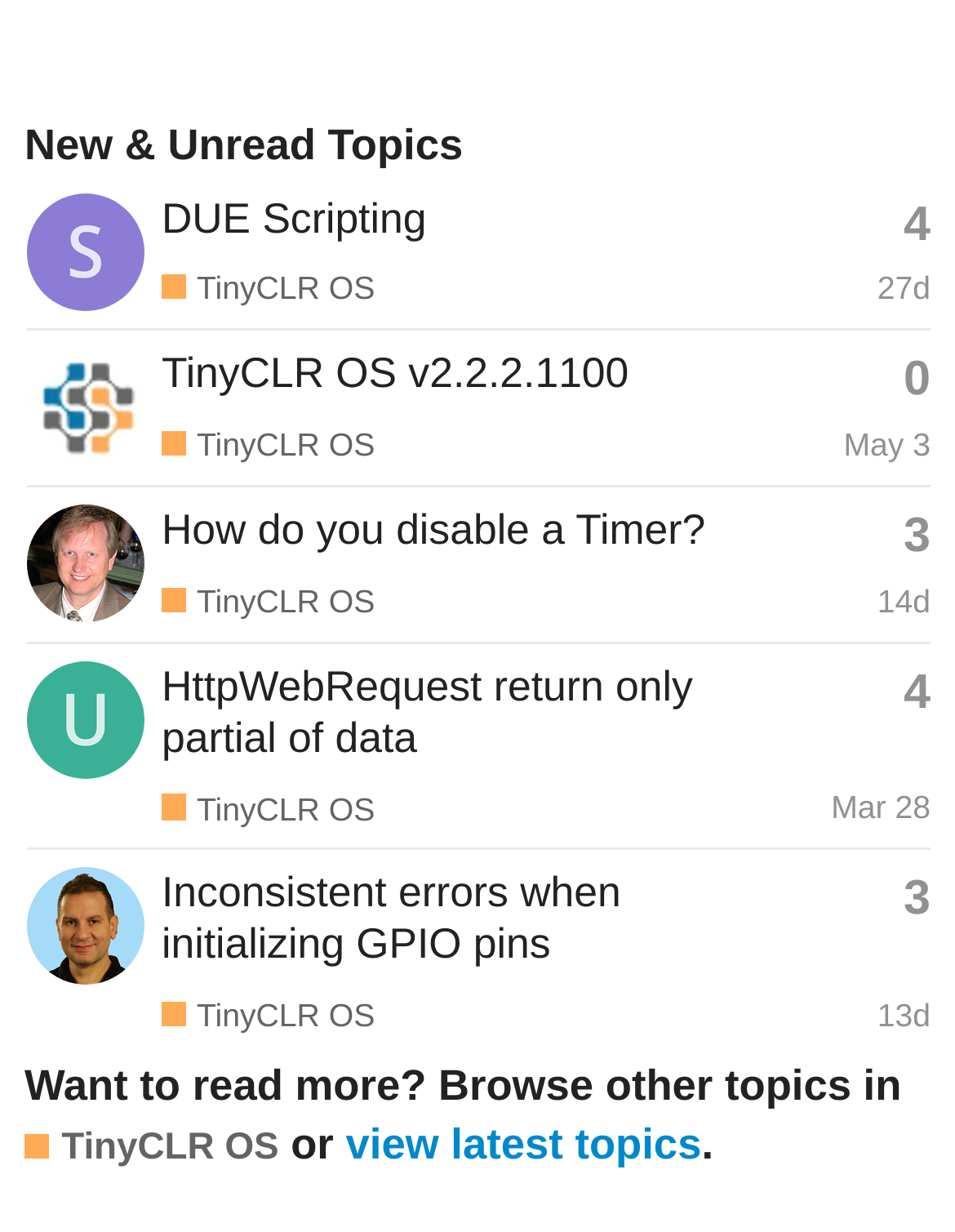Who is the latest poster of the topic 'HttpWebRequest return only partial of data'?
Refer to the image and answer the question using a single word or phrase.

User_8004